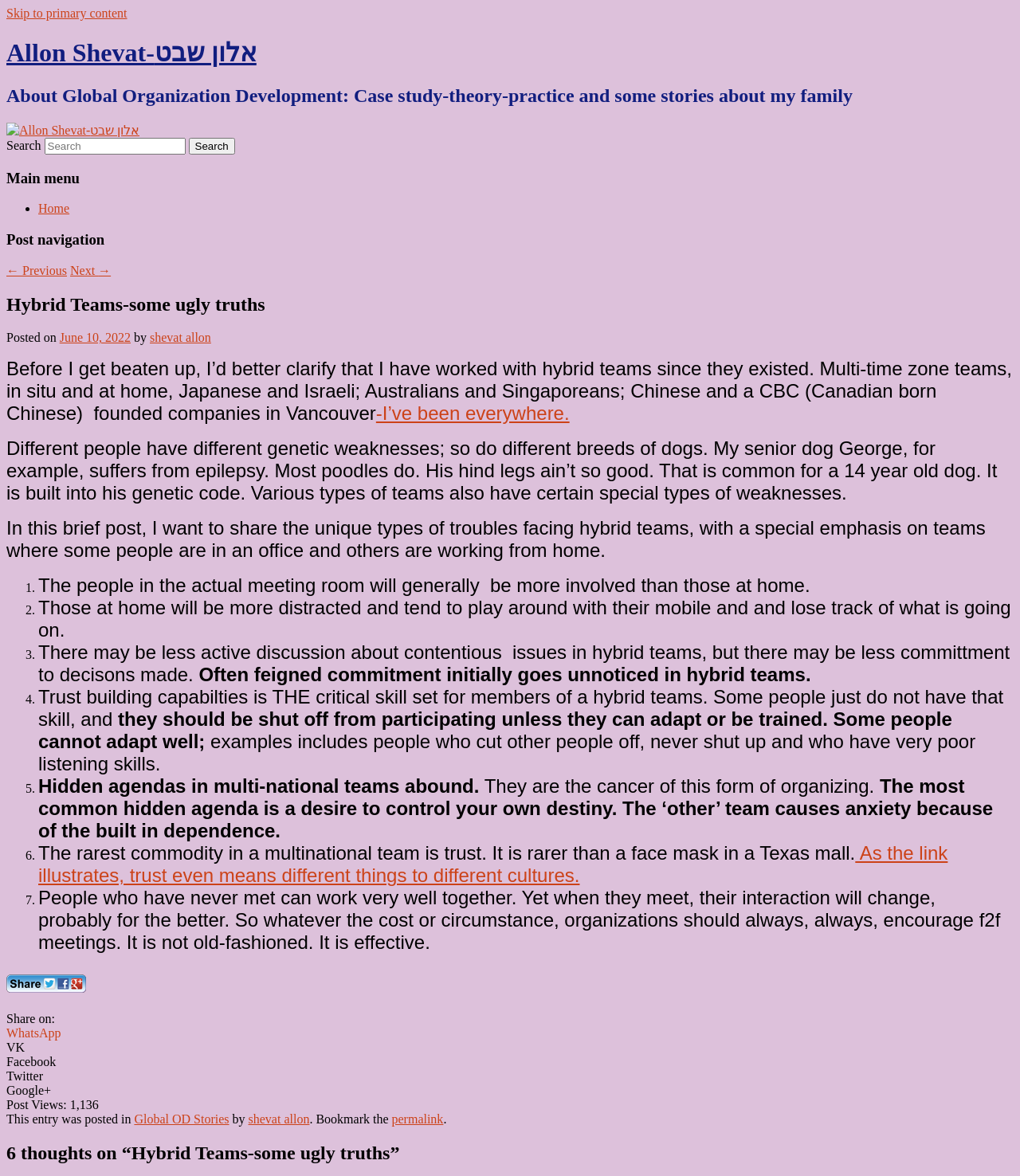With reference to the image, please provide a detailed answer to the following question: How many post views are there?

The post views are mentioned at the bottom of the article as 'Post Views: 1,136'.